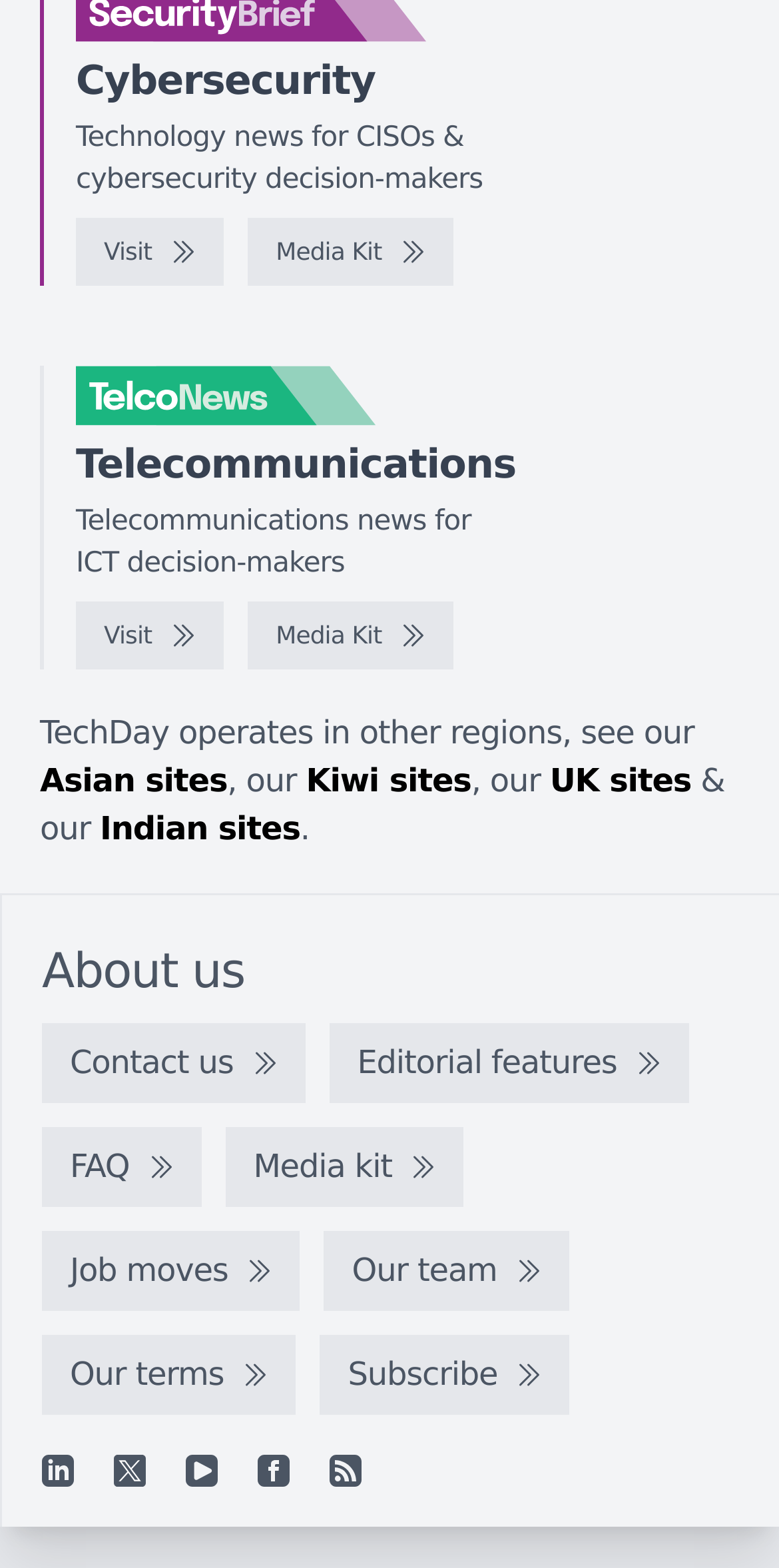Please identify the bounding box coordinates of the element on the webpage that should be clicked to follow this instruction: "Click the logo image". The bounding box coordinates should be given as four float numbers between 0 and 1, formatted as [left, top, right, bottom].

None